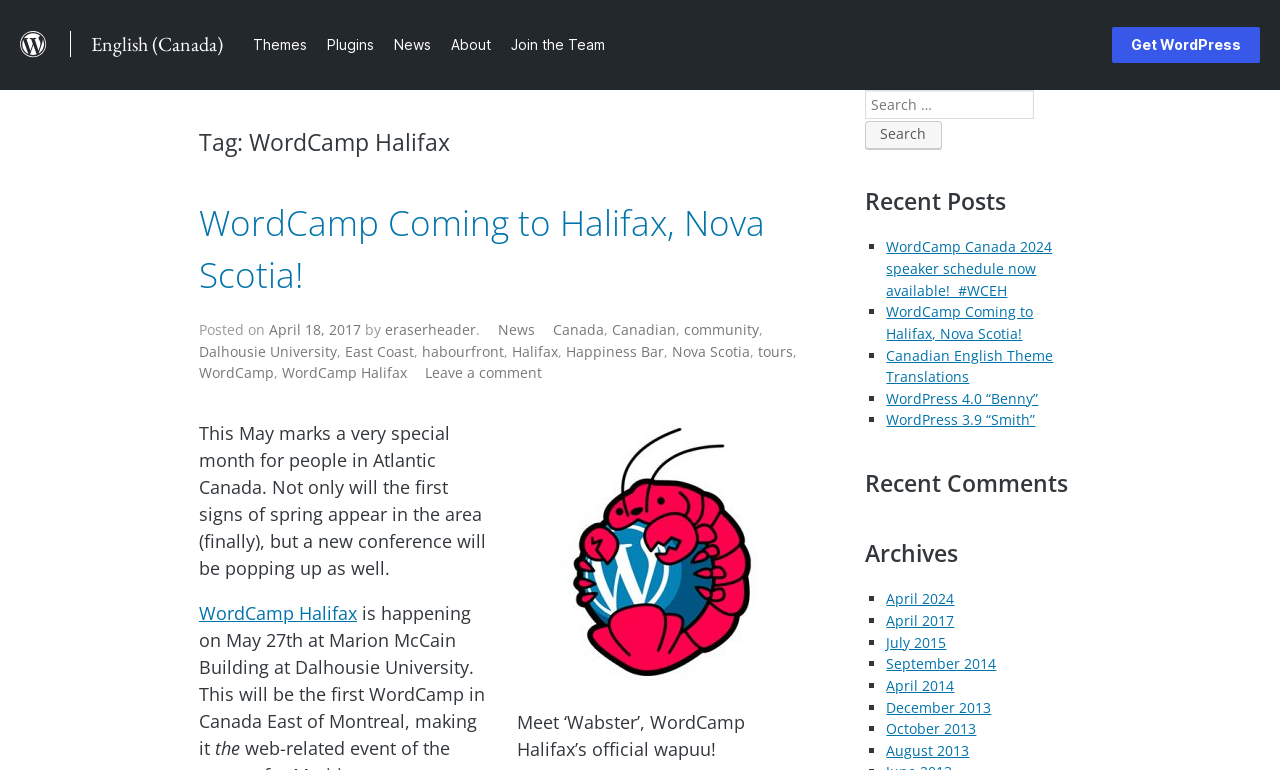Find the bounding box coordinates for the area that should be clicked to accomplish the instruction: "Search for something".

[0.676, 0.117, 0.808, 0.155]